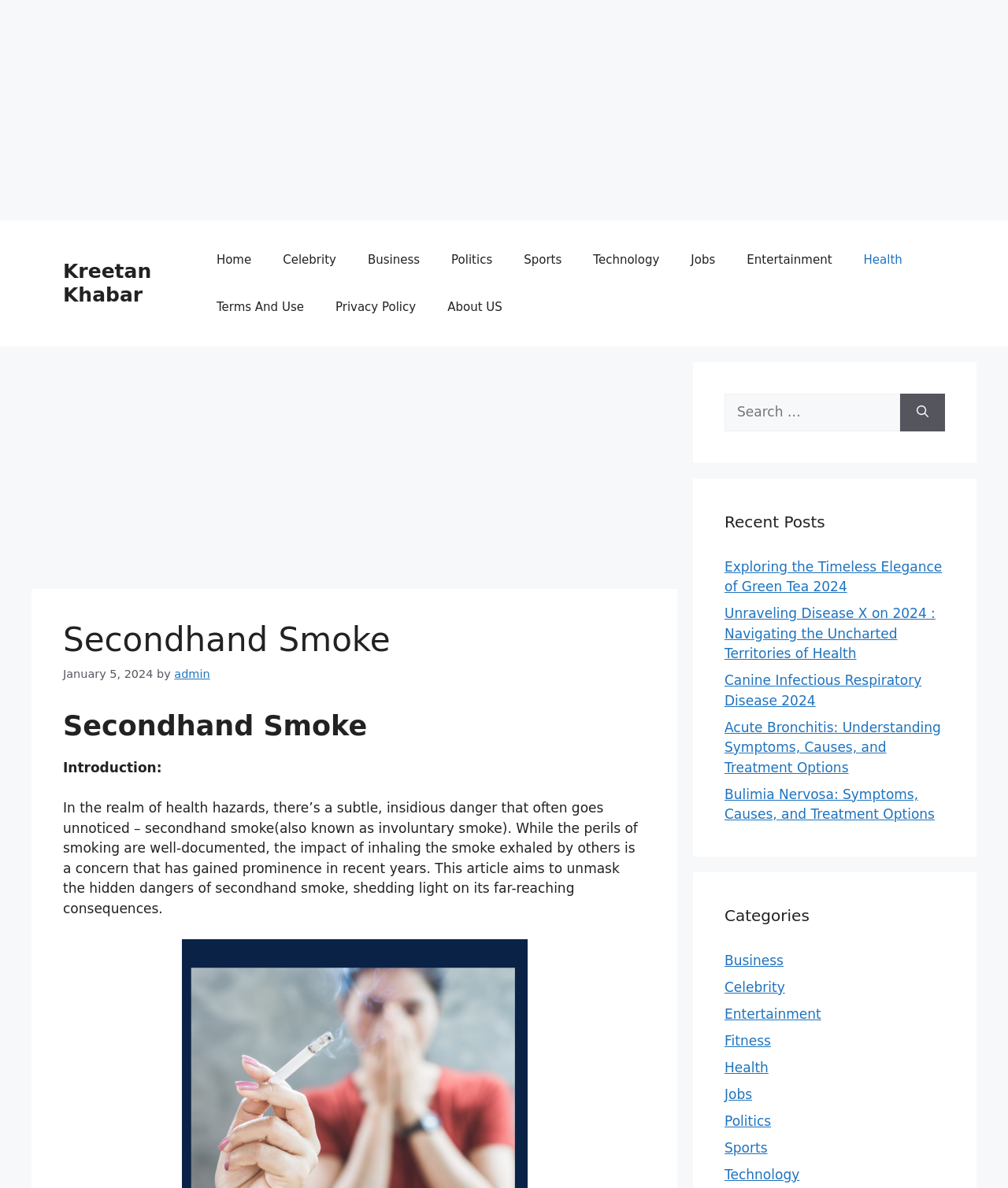Specify the bounding box coordinates of the element's region that should be clicked to achieve the following instruction: "Search for a topic". The bounding box coordinates consist of four float numbers between 0 and 1, in the format [left, top, right, bottom].

[0.719, 0.331, 0.893, 0.363]